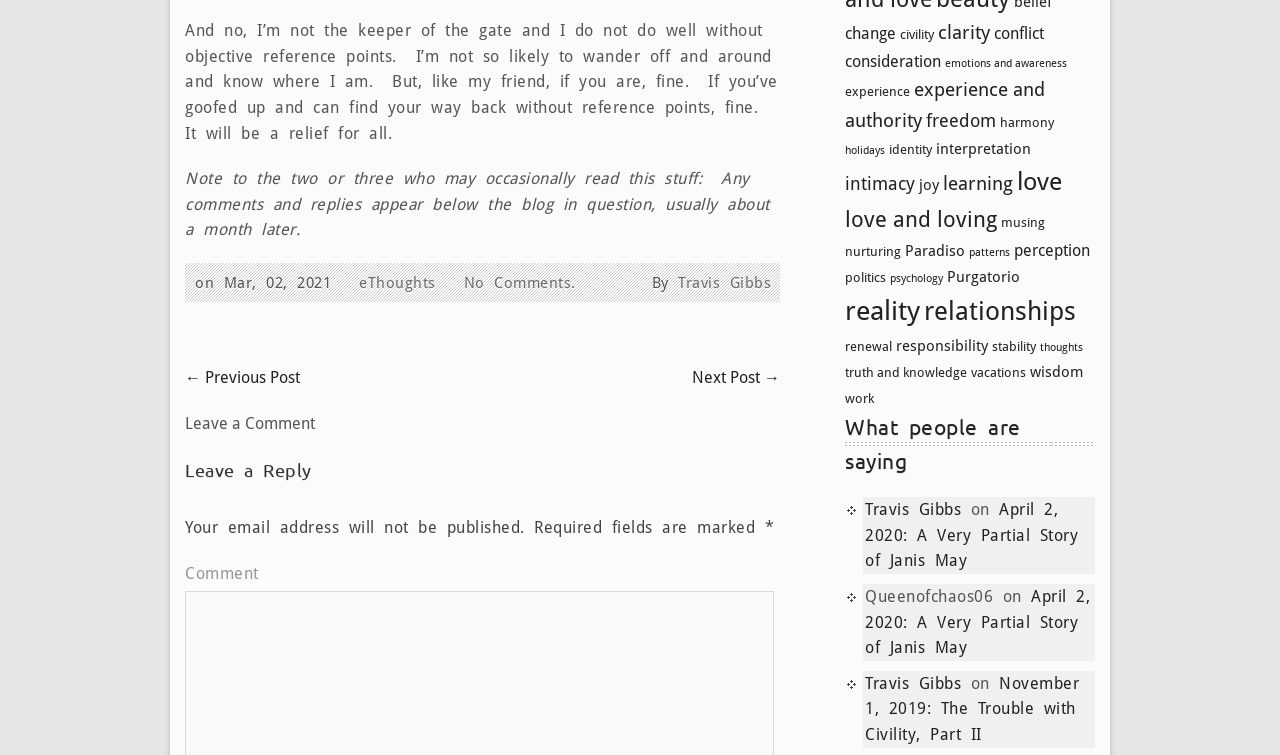Please pinpoint the bounding box coordinates for the region I should click to adhere to this instruction: "Click on the 'eThoughts' link".

[0.28, 0.363, 0.34, 0.387]